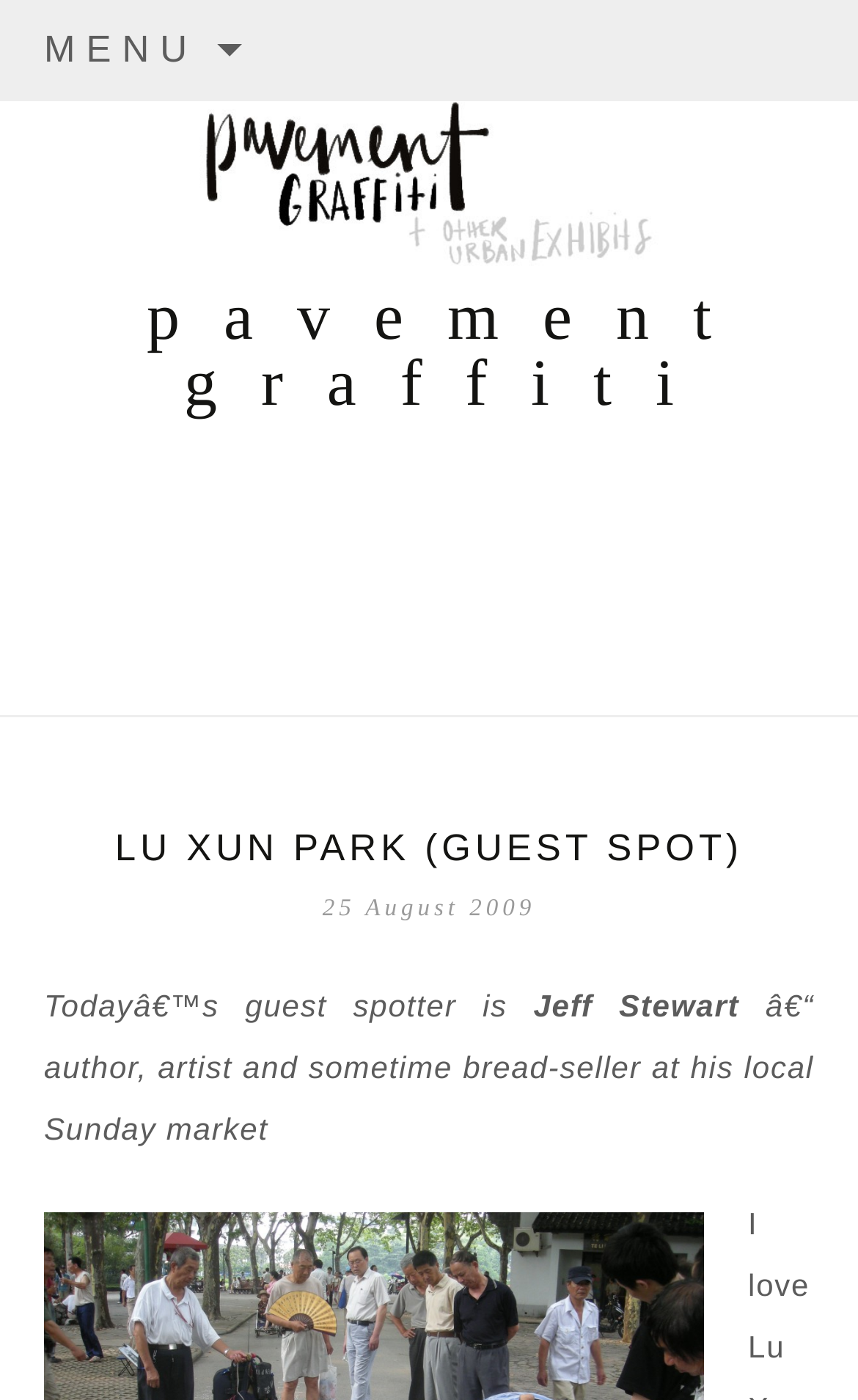Give a one-word or short phrase answer to the question: 
When was the guest spot posted?

25 August 2009